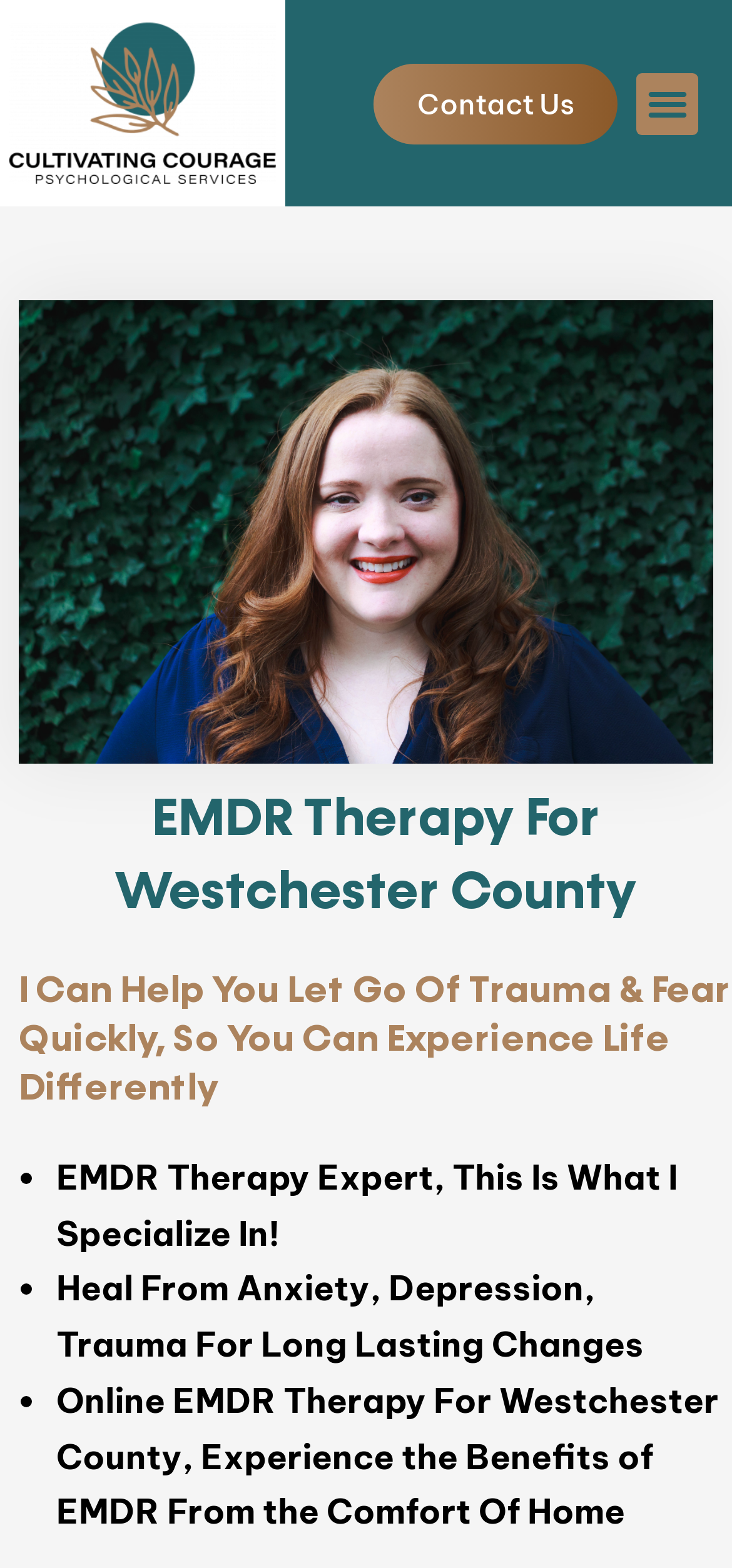Answer the question briefly using a single word or phrase: 
What is the purpose of the button at the top right corner?

Menu Toggle